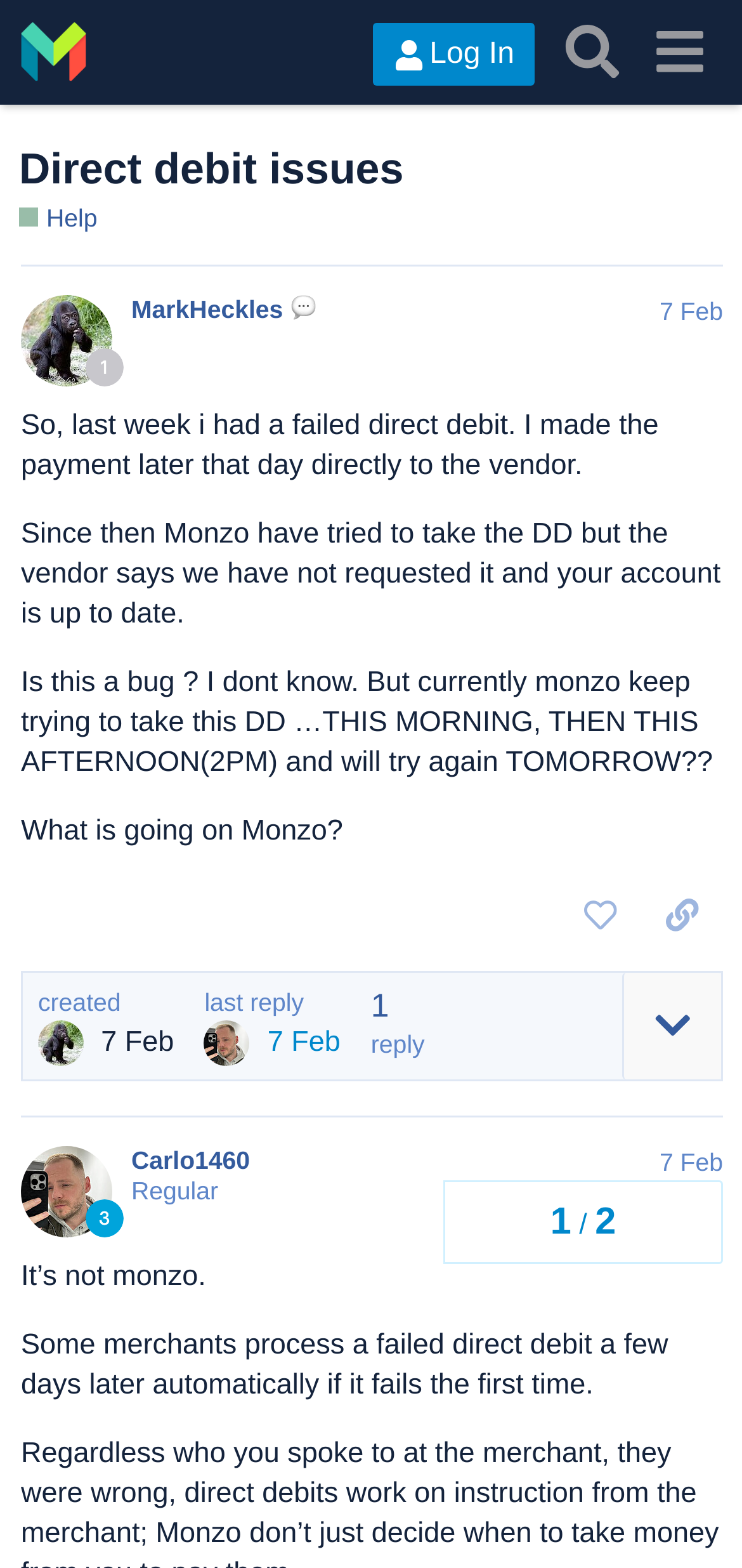Determine the bounding box coordinates for the clickable element to execute this instruction: "Copy a link to this post". Provide the coordinates as four float numbers between 0 and 1, i.e., [left, top, right, bottom].

[0.864, 0.561, 0.974, 0.607]